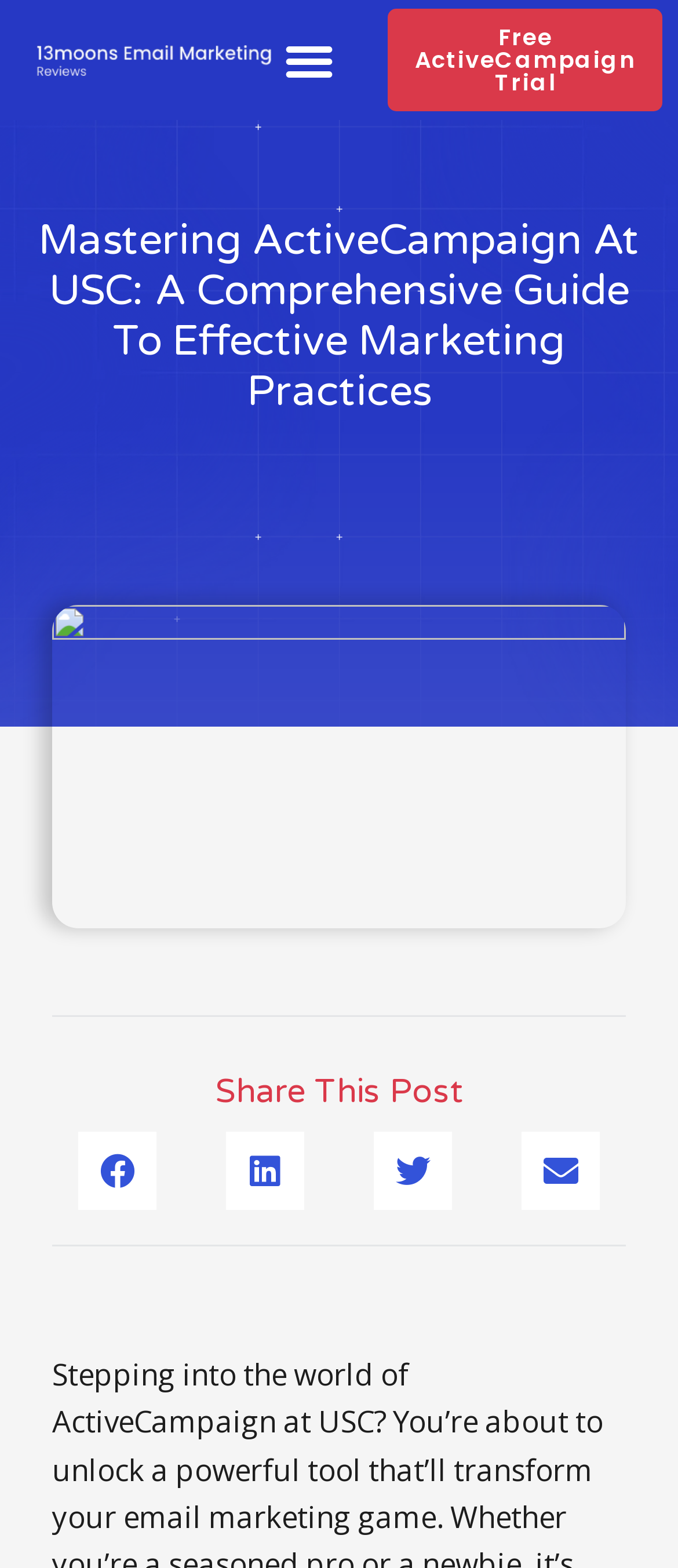Offer a meticulous description of the webpage's structure and content.

The webpage is focused on providing a comprehensive guide to effective marketing practices using ActiveCampaign at USC. At the top left corner, there is a menu toggle button. To the right of the menu toggle button, a link to a free ActiveCampaign trial is prominently displayed. 

Below the menu toggle button and the free trial link, a large heading occupies most of the width, stating "Mastering ActiveCampaign At USC: A Comprehensive Guide To Effective Marketing Practices". 

Towards the bottom of the page, there is a section dedicated to sharing the post. A heading "Share This Post" is centered, with four social media sharing buttons arranged horizontally below it. From left to right, the buttons are for sharing on Facebook, LinkedIn, Twitter, and email.